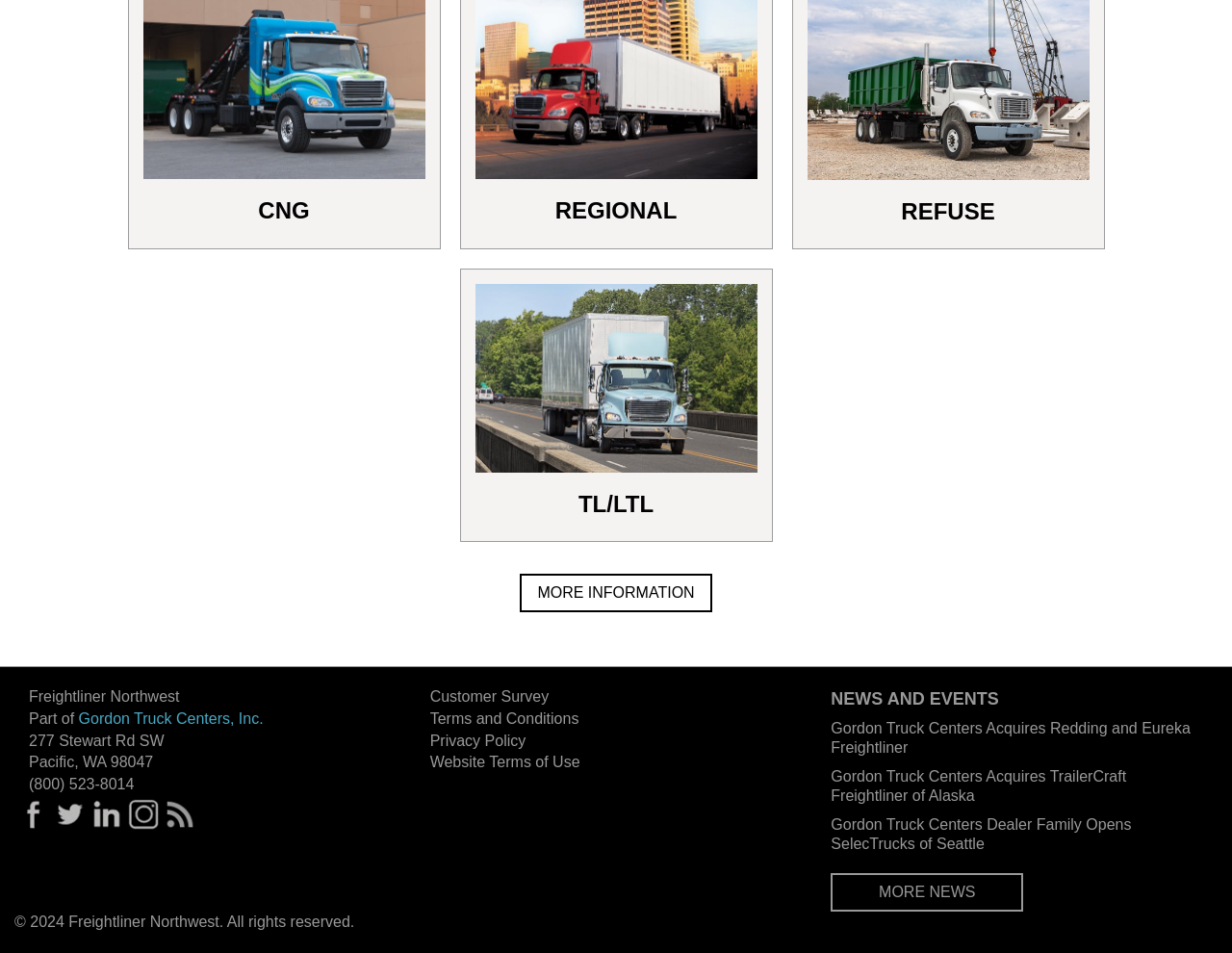Answer this question using a single word or a brief phrase:
What is the phone number of Freightliner Northwest?

(800) 523-8014